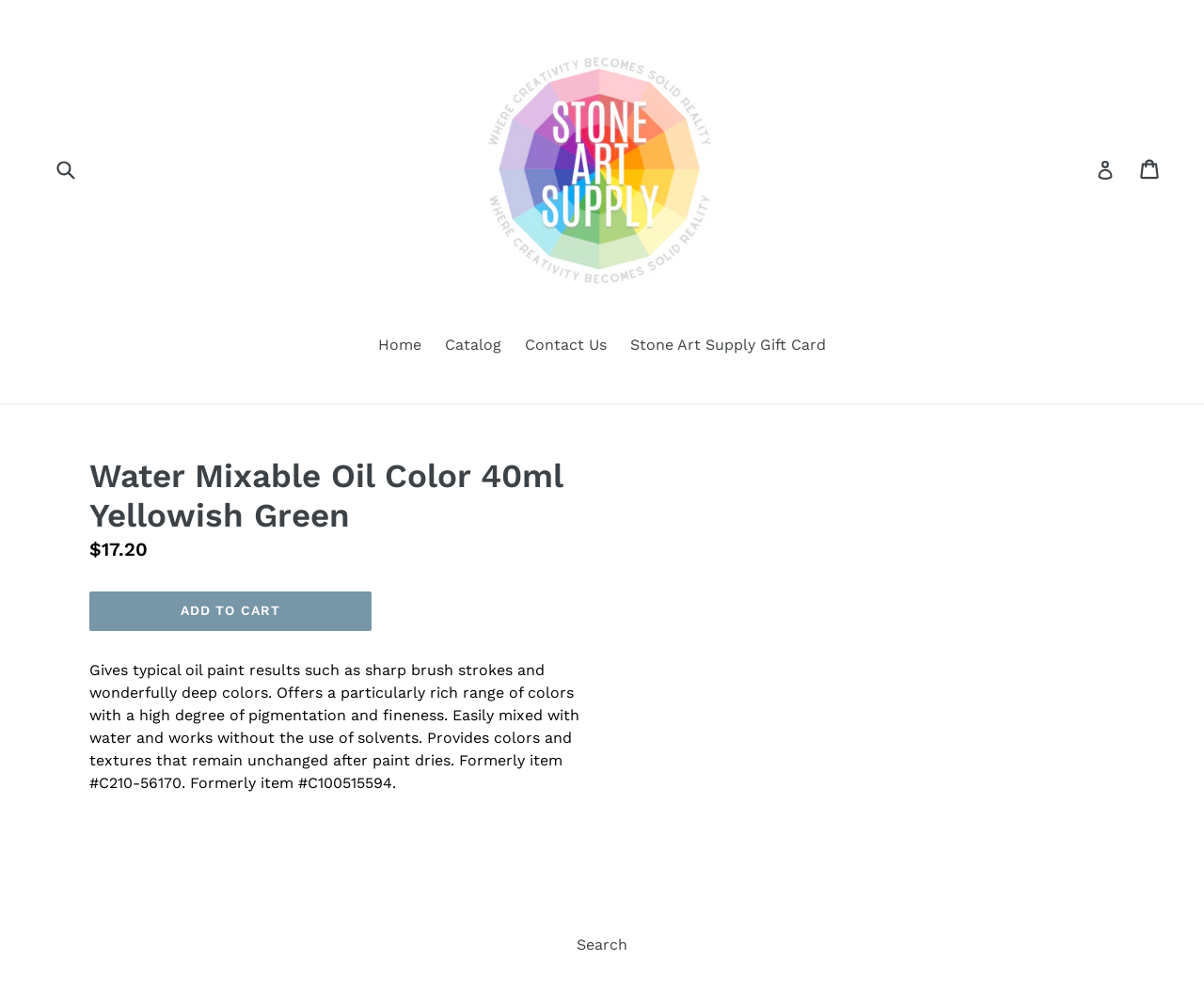Generate a thorough description of the webpage.

The webpage is about a product called "Water Mixable Oil Color 40ml Yellowish Green" from Stone Art Supply. At the top left, there is a search bar with a submit button, allowing users to search for products. Next to it, there is a link to the Stone Art Supply homepage, accompanied by the company's logo. On the top right, there are links to log in and view the shopping cart.

Below the top section, there is a navigation menu with links to the home page, catalog, contact us, and gift cards. The main content of the page is dedicated to the product, with a heading that displays the product name. The product information is divided into sections, with the regular price of $17.20 displayed prominently. There is an "ADD TO CART" button below the price.

A detailed product description is provided, highlighting the product's features, such as its ability to produce sharp brush strokes and deep colors, its high degree of pigmentation and fineness, and its ease of mixing with water. The description also mentions that the product's colors and textures remain unchanged after it dries. Additionally, there is a note about the product's former item numbers. At the bottom of the page, there is a search link.